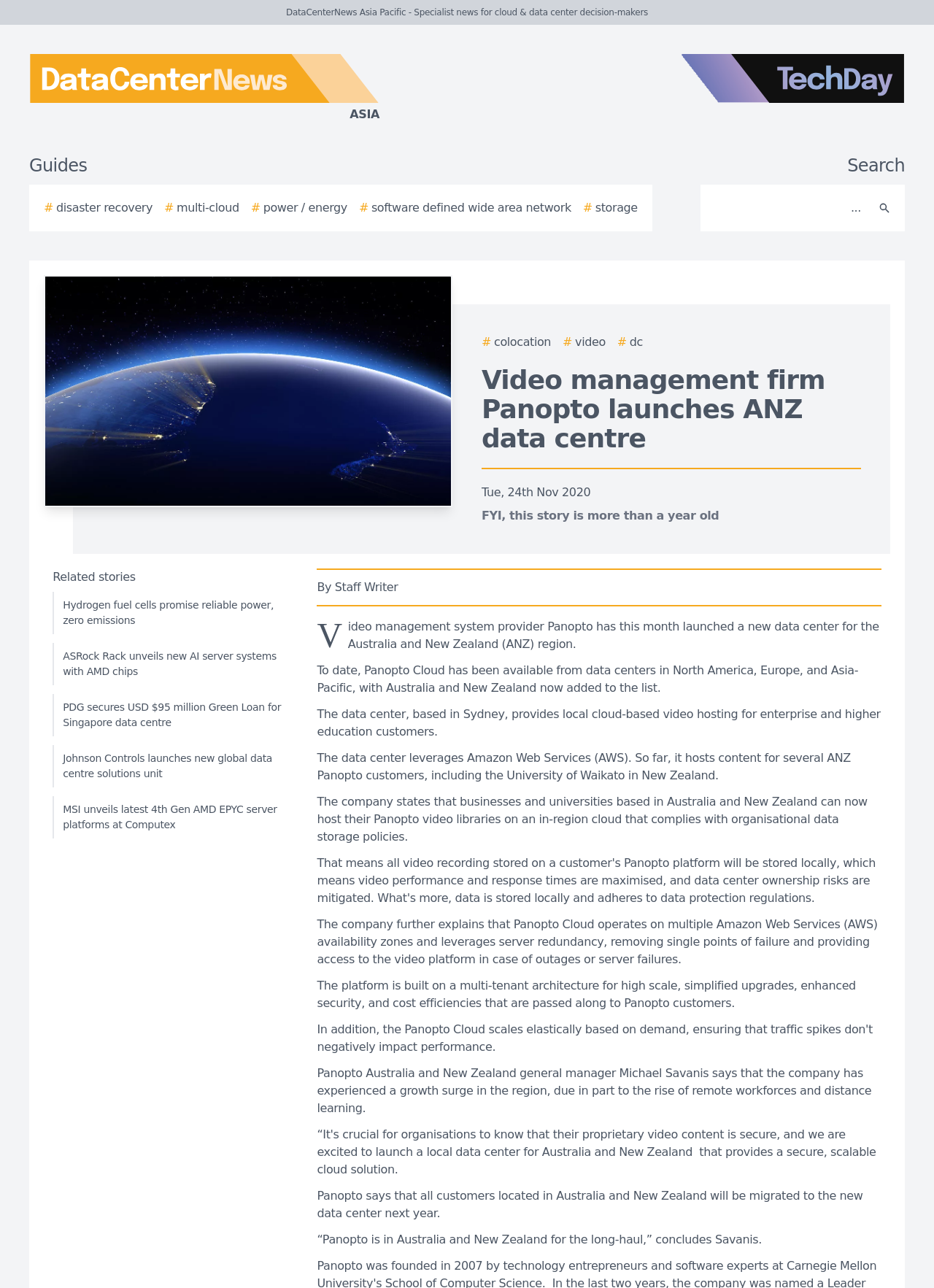What type of customers can host their video libraries on the data center?
Provide an in-depth and detailed explanation in response to the question.

The answer can be found in the paragraph that describes the data center, which states 'The data center, based in Sydney, provides local cloud-based video hosting for enterprise and higher education customers'. This indicates that the data center is designed to serve enterprise and higher education customers.